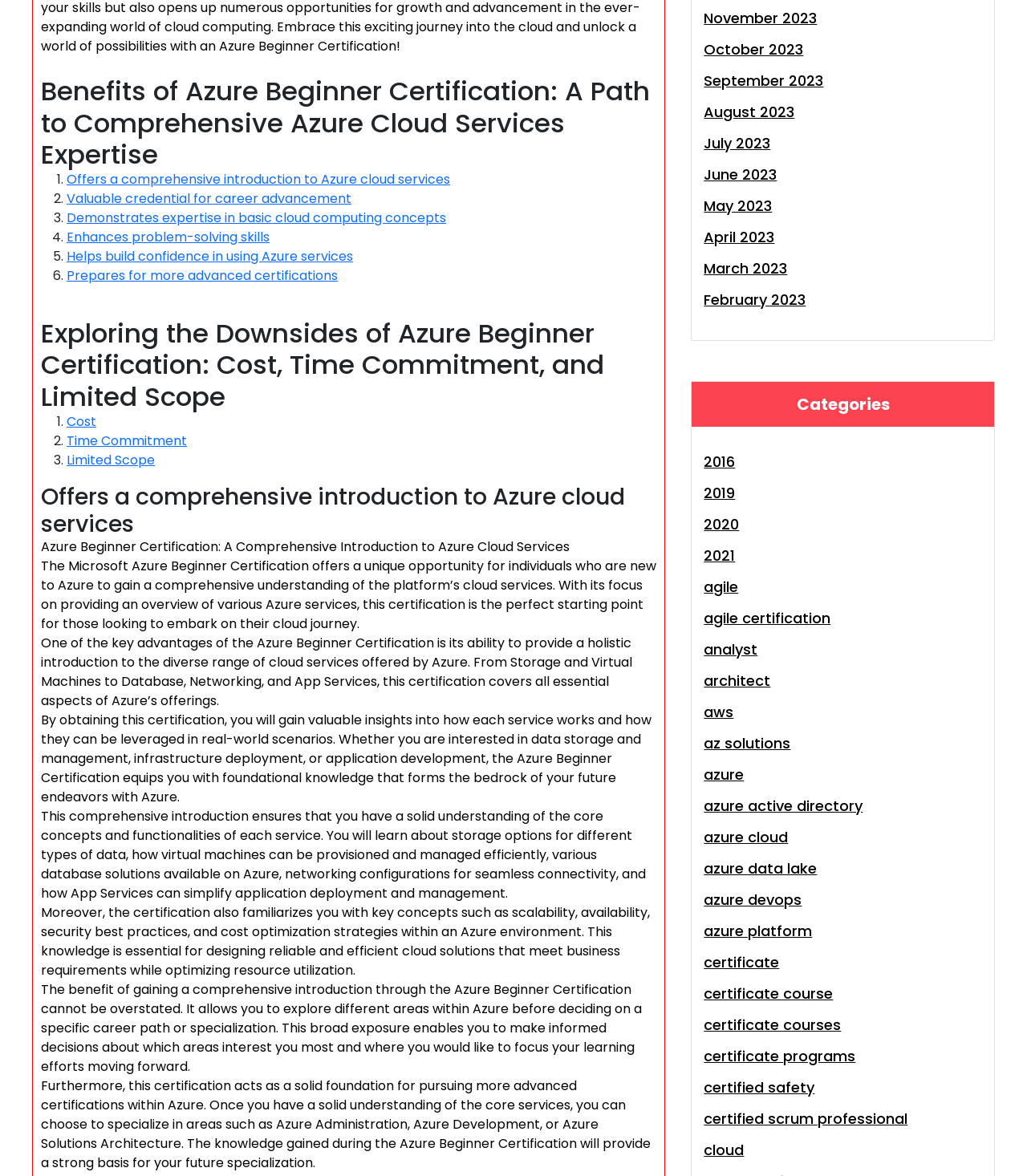What is the bounding box coordinate of the region that describes the Azure Beginner Certification? Using the information from the screenshot, answer with a single word or phrase.

[0.04, 0.457, 0.555, 0.473]